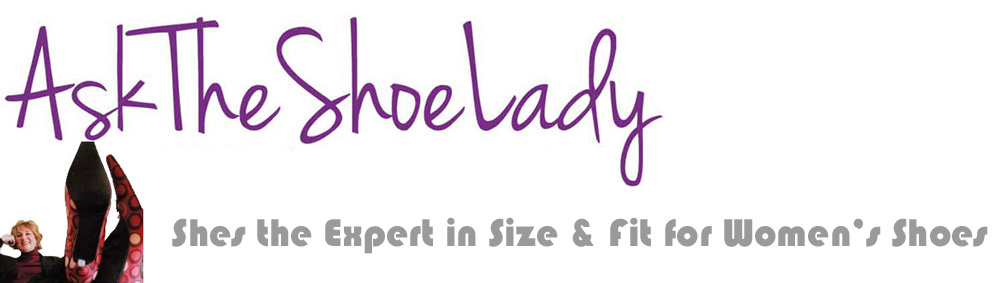Elaborate on all the key elements and details present in the image.

The image features the title banner for "Ask The Shoe Lady," a platform dedicated to providing expert advice on women's shoe sizing and fitting. The logo prominently displays the phrase "Ask The Shoe Lady" in a stylish purple font, emphasizing the importance of personalized shoe-fitting guidance. Accompanying the text are vibrant illustrations of stylish shoes, which include a pair of high-heeled shoes adorned with red polka dots, symbolizing both fashion and the focus on women's footwear. Beneath the title, the caption "She's the Expert in Size & Fit for Women's Shoes" reinforces the brand's commitment to helping women find their perfect shoe size and style. This banner sets a welcoming and knowledgeable tone for anyone seeking assistance with shoe fitting and size conversions.